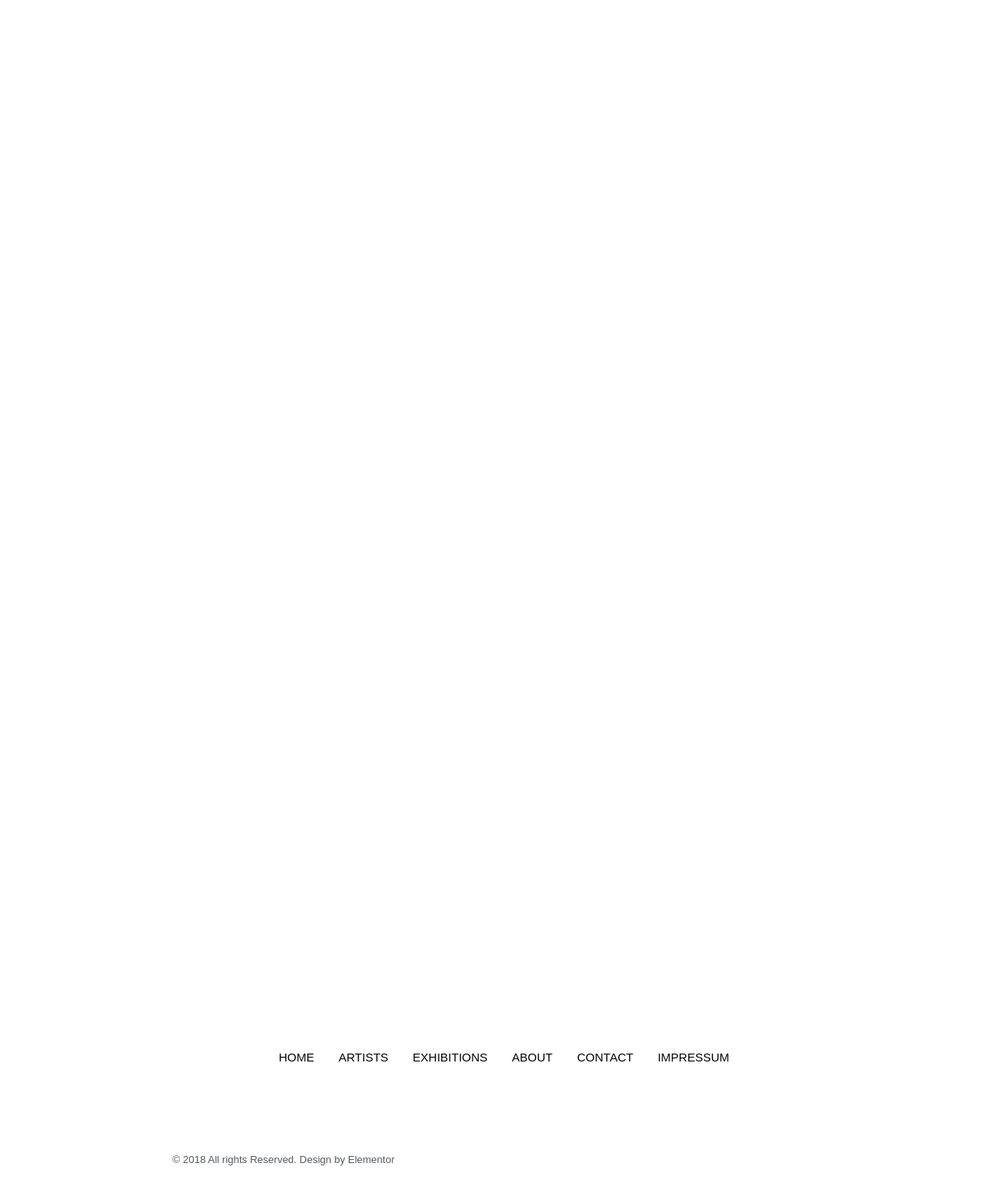Provide a single word or phrase answer to the question: 
How many menu items are on the bottom navigation bar?

6